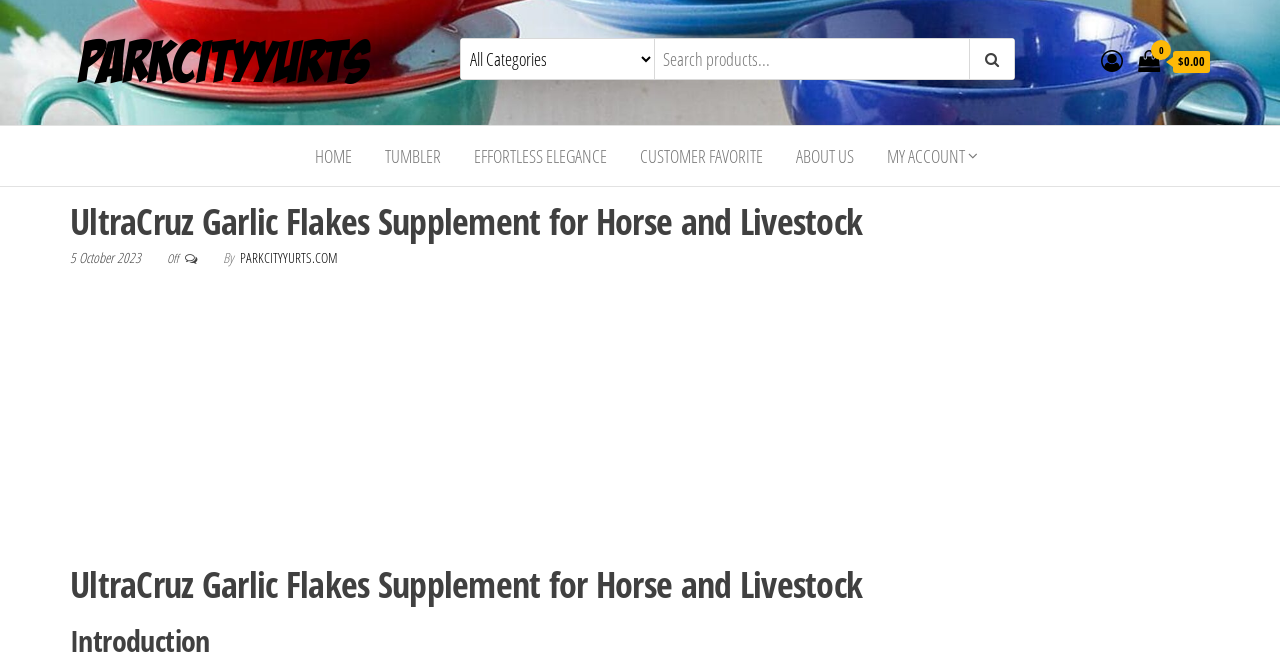Can you find the bounding box coordinates for the element to click on to achieve the instruction: "search products"?

[0.511, 0.058, 0.792, 0.119]